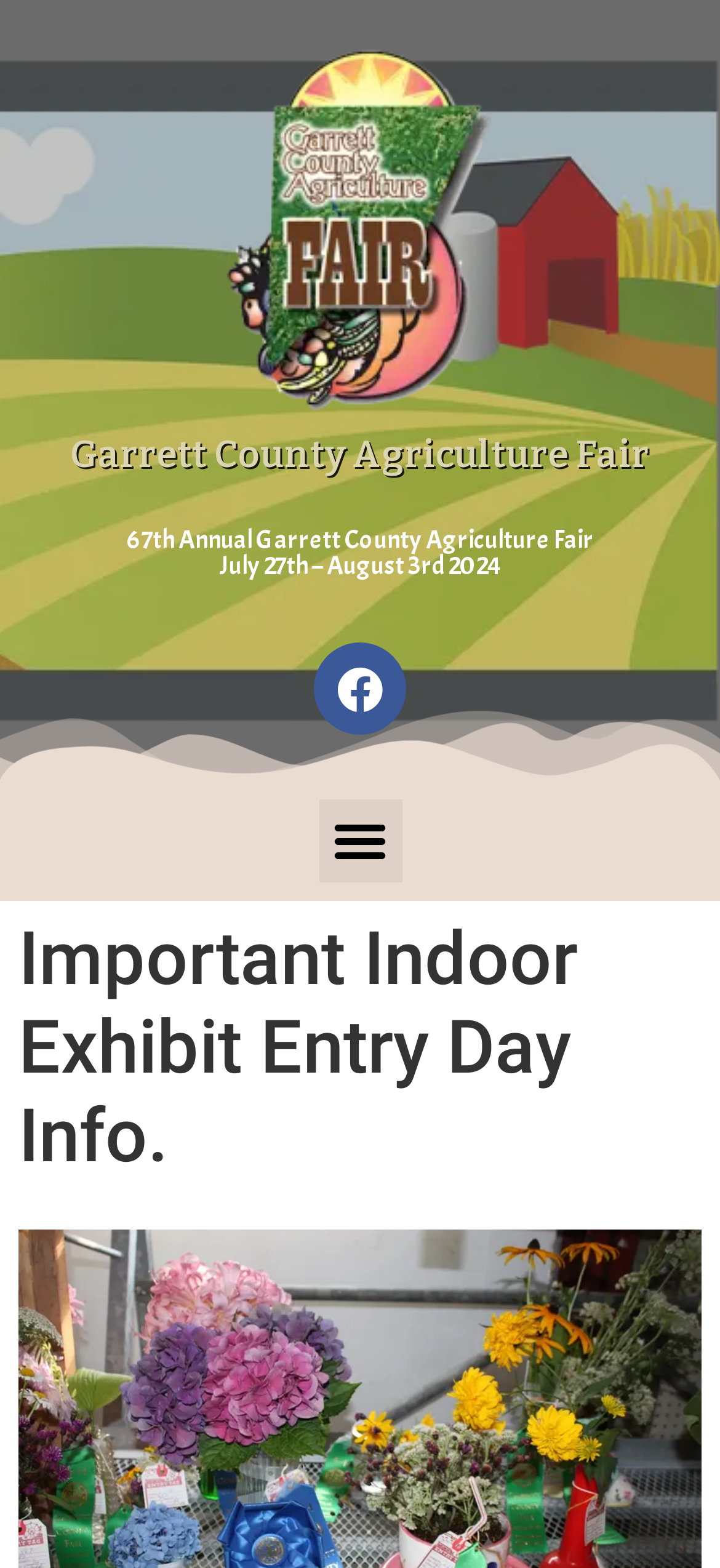Write a detailed summary of the webpage.

The webpage is about the Garrett County Agriculture Fair, specifically highlighting important information about indoor exhibit entry day. At the top left of the page, there is a logo of the Garrett County Fair, which is a brown transparent image with a link to the fair's website. 

Below the logo, the title "Garrett County Agriculture Fair" is prominently displayed in a heading. Underneath the title, there is a static text announcing the "67th Annual Garrett County Agriculture Fair" taking place from "July 27th – August 3rd 2024". 

On the right side of the page, there is a Facebook link with an icon, and a "Menu Toggle" button that is not expanded. 

Further down the page, there is a header section with the title "Important Indoor Exhibit Entry Day Info." which is the main focus of the page.